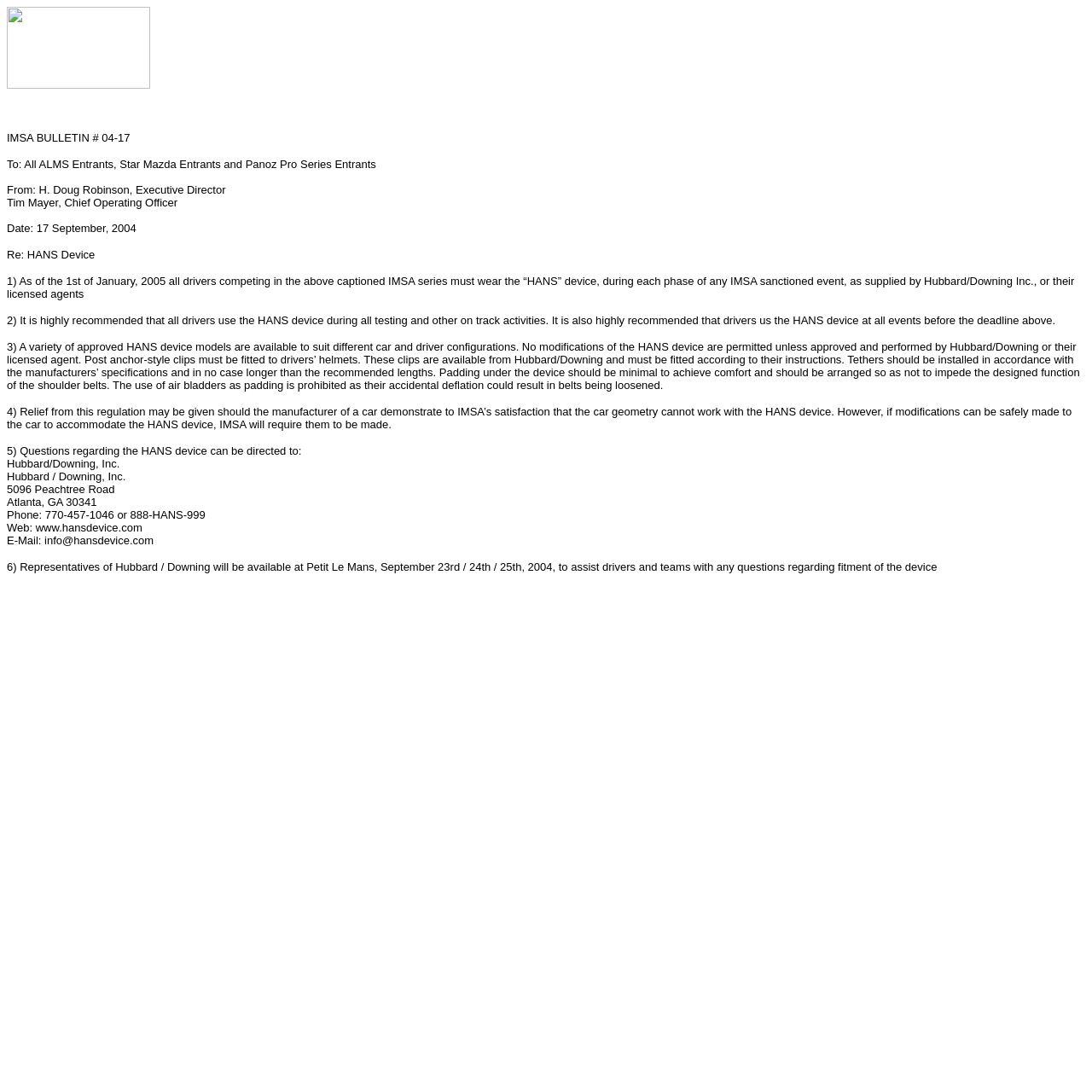Who is the Executive Director?
Respond to the question with a single word or phrase according to the image.

H. Doug Robinson